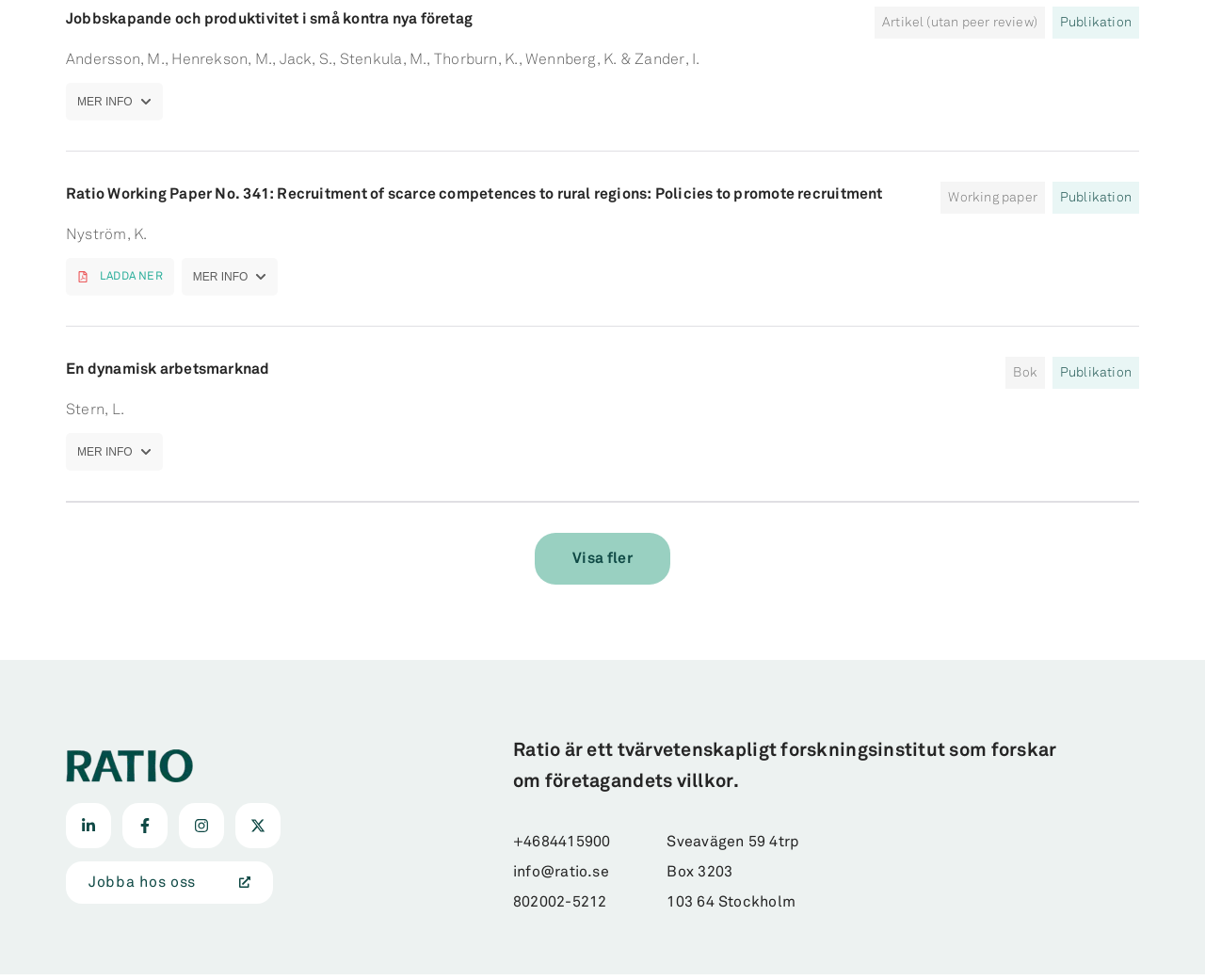Find the bounding box coordinates of the element's region that should be clicked in order to follow the given instruction: "View article about Jobbskapande och produktivitet i små kontra nya företag". The coordinates should consist of four float numbers between 0 and 1, i.e., [left, top, right, bottom].

[0.055, 0.007, 0.392, 0.032]